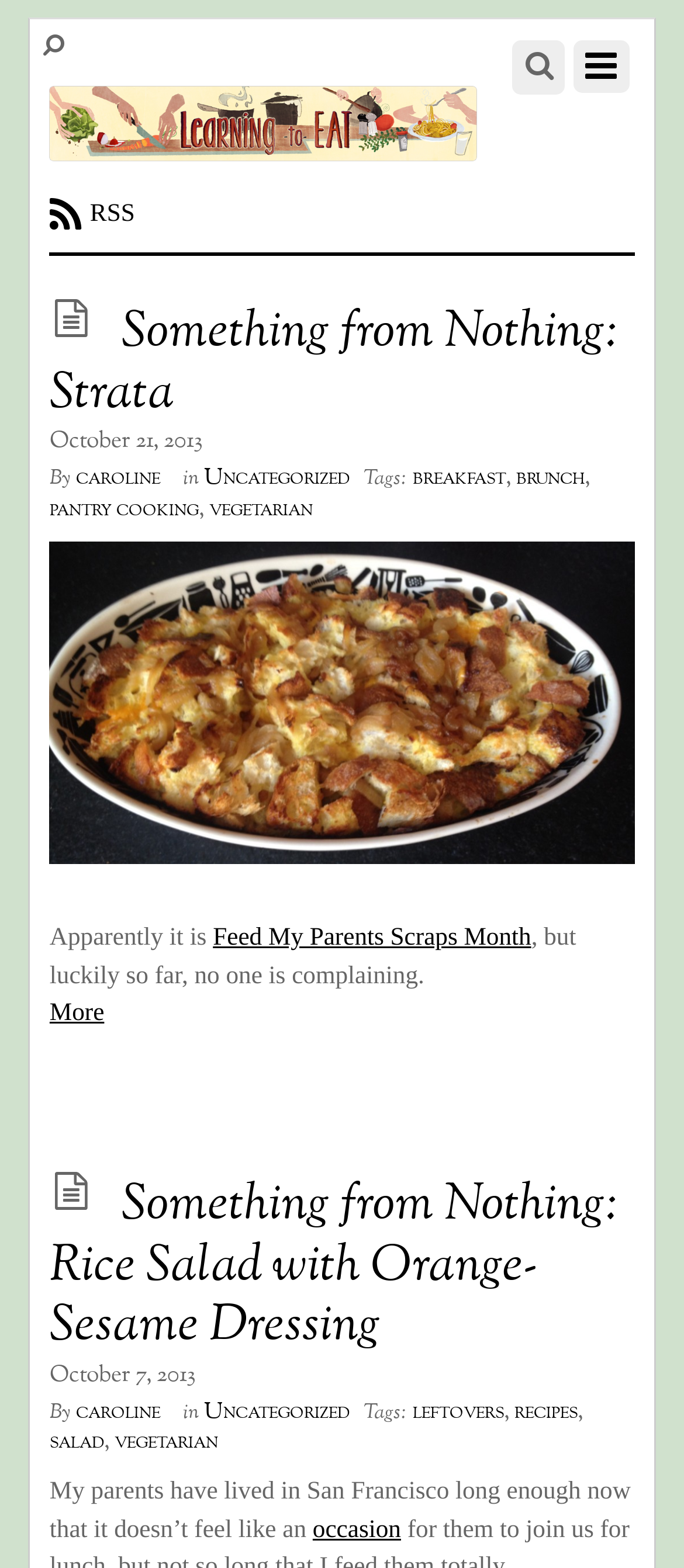Locate the bounding box coordinates for the element described below: "Feed My Parents Scraps Month". The coordinates must be four float values between 0 and 1, formatted as [left, top, right, bottom].

[0.311, 0.589, 0.777, 0.607]